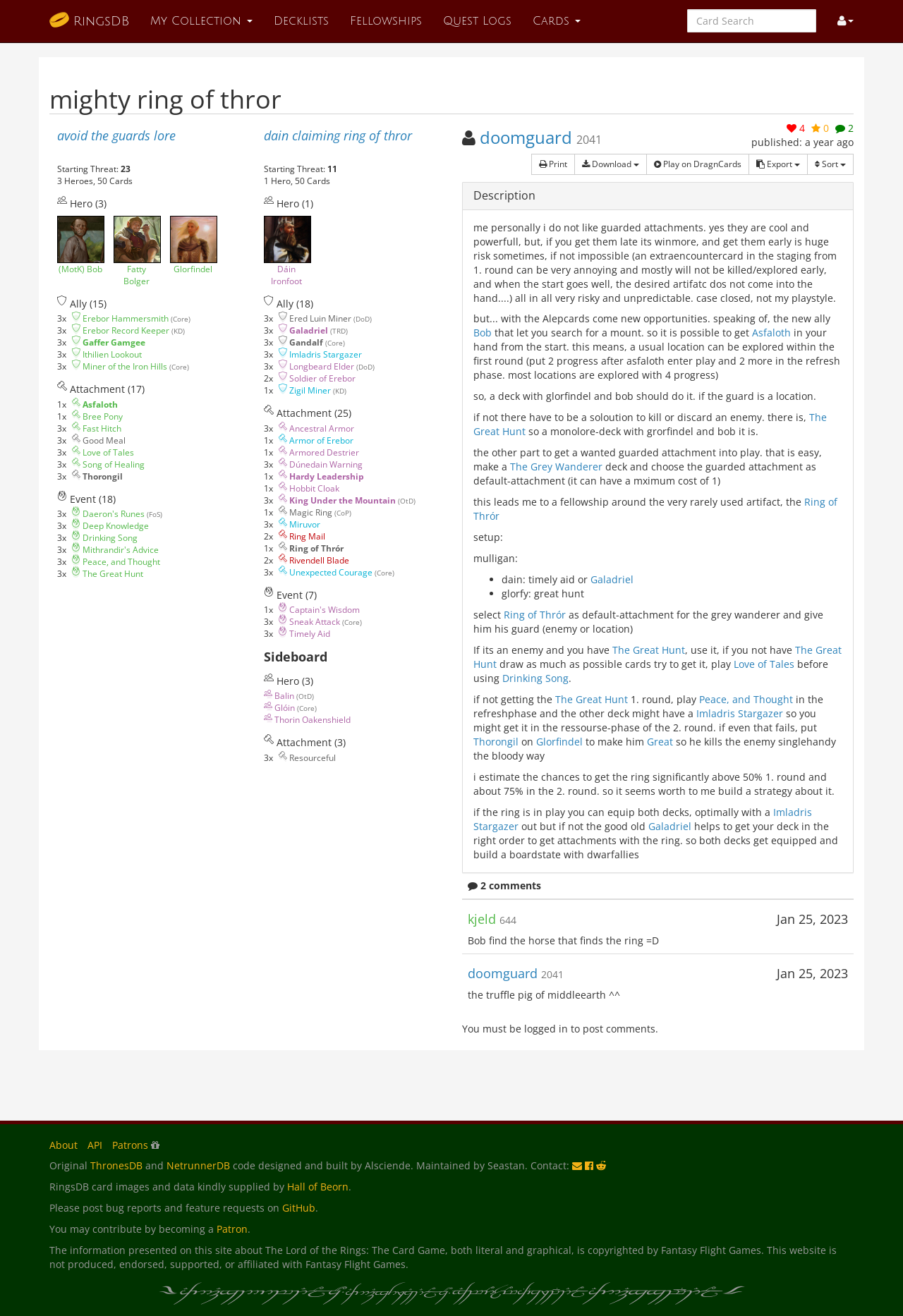Extract the main headline from the webpage and generate its text.

mighty ring of thror